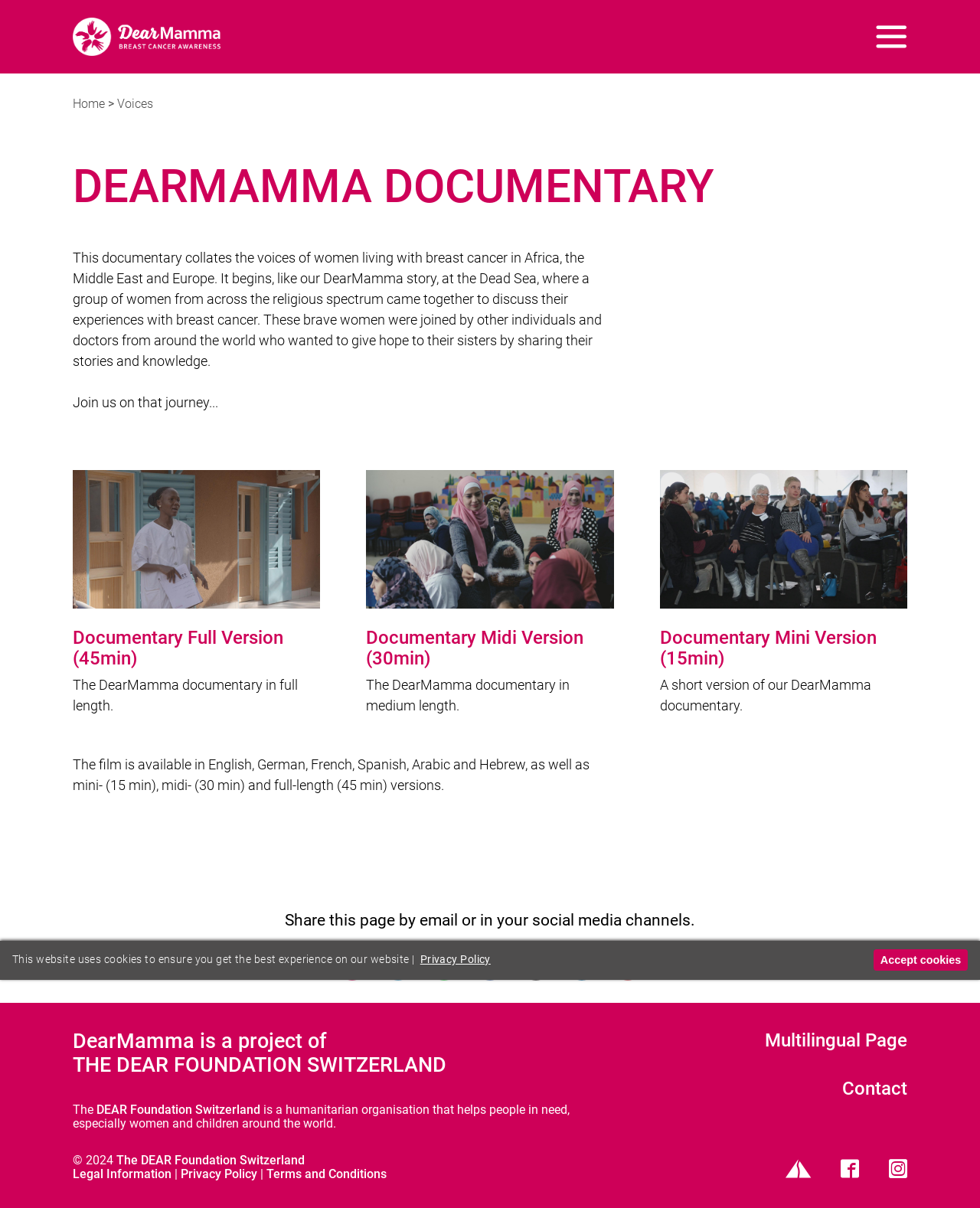Using the image as a reference, answer the following question in as much detail as possible:
How many versions of the documentary are available?

There are three versions of the documentary available: full-length (45min), midi-length (30min), and mini-length (15min), as indicated by the images and headings on the webpage.